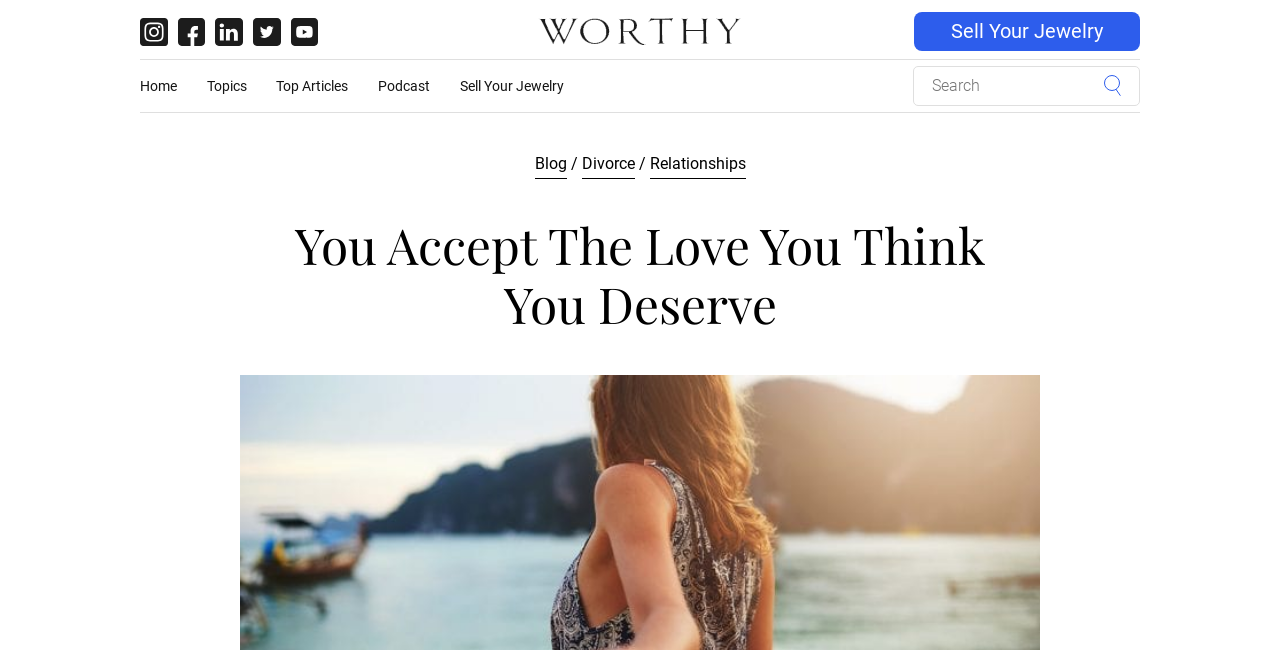Identify the bounding box coordinates of the element to click to follow this instruction: 'Share on Instagram'. Ensure the coordinates are four float values between 0 and 1, provided as [left, top, right, bottom].

[0.109, 0.015, 0.131, 0.07]